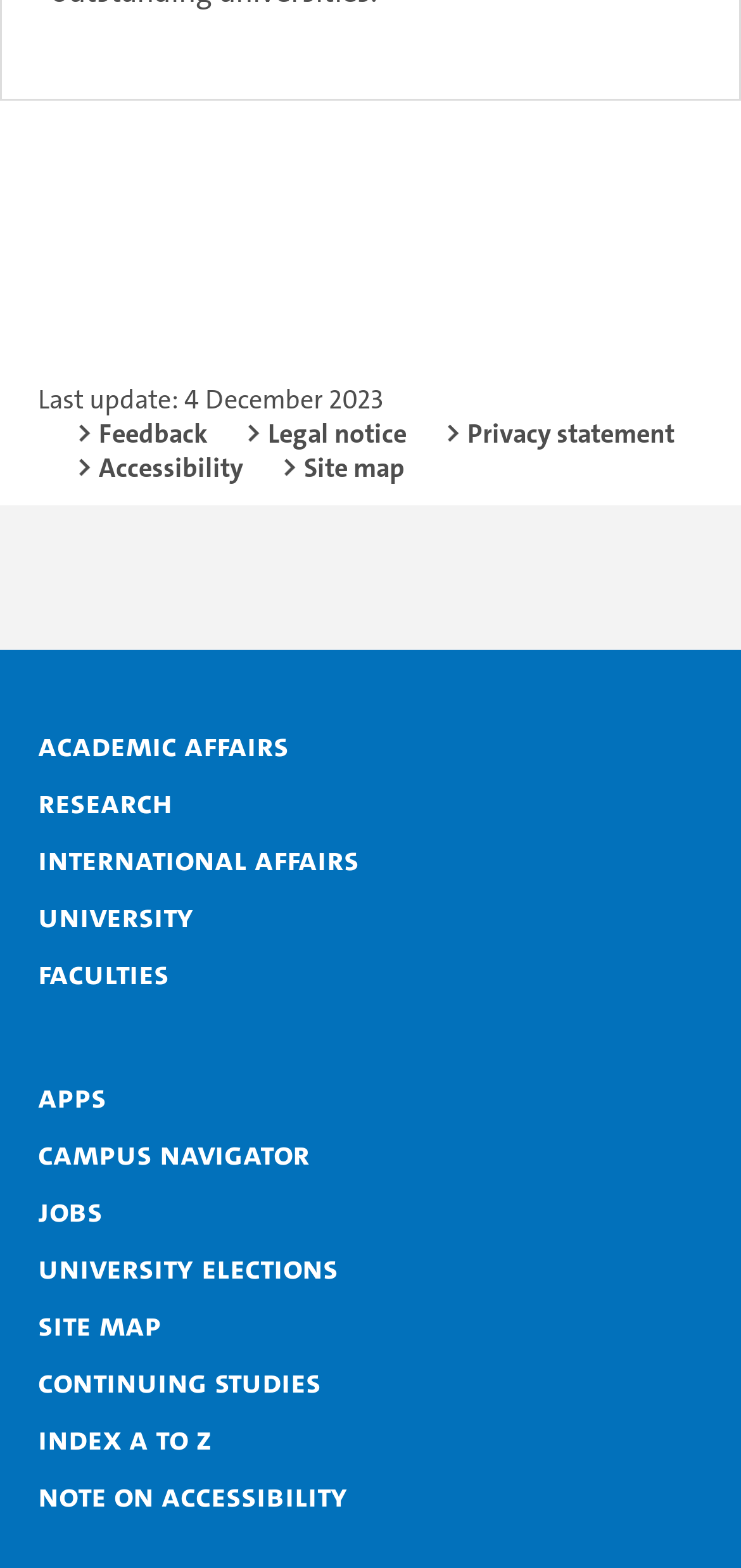Locate the bounding box coordinates of the clickable area needed to fulfill the instruction: "check the testimonials".

None